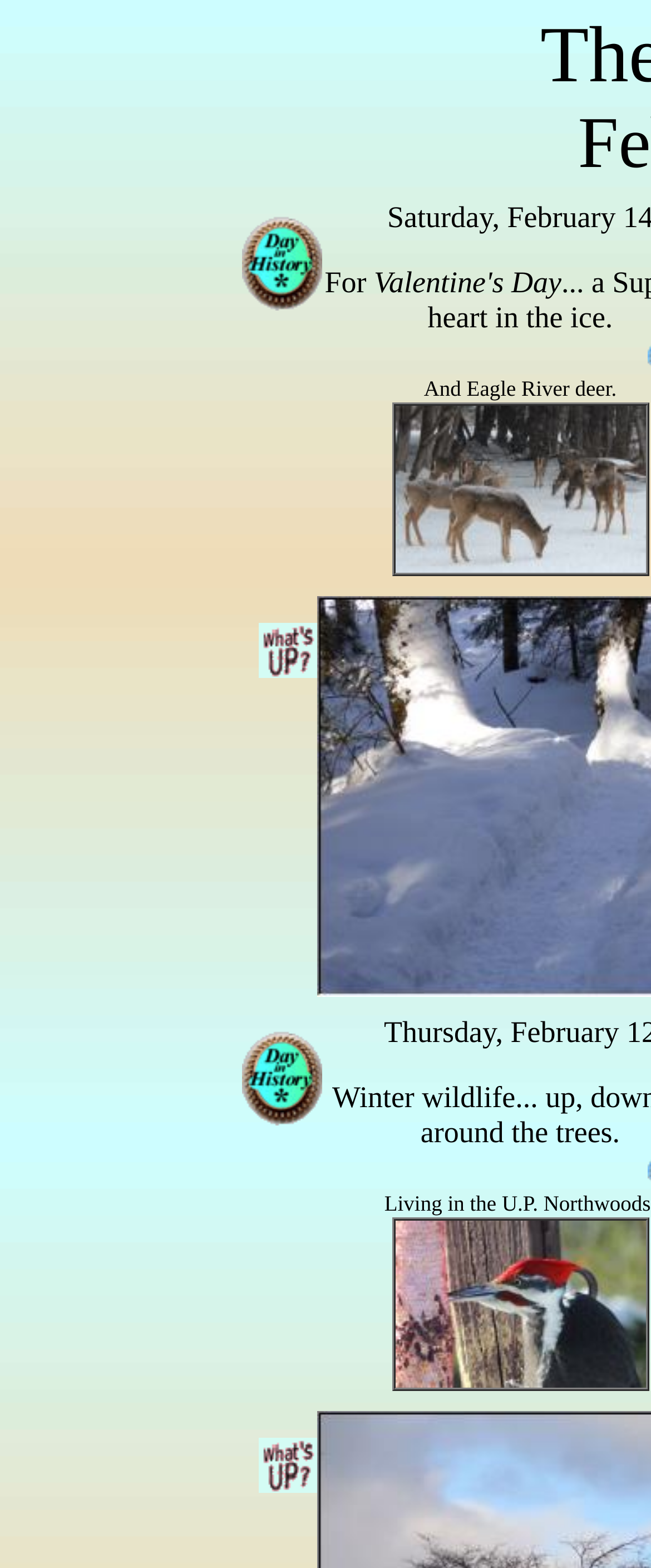Provide your answer to the question using just one word or phrase: How many links are on this webpage?

7